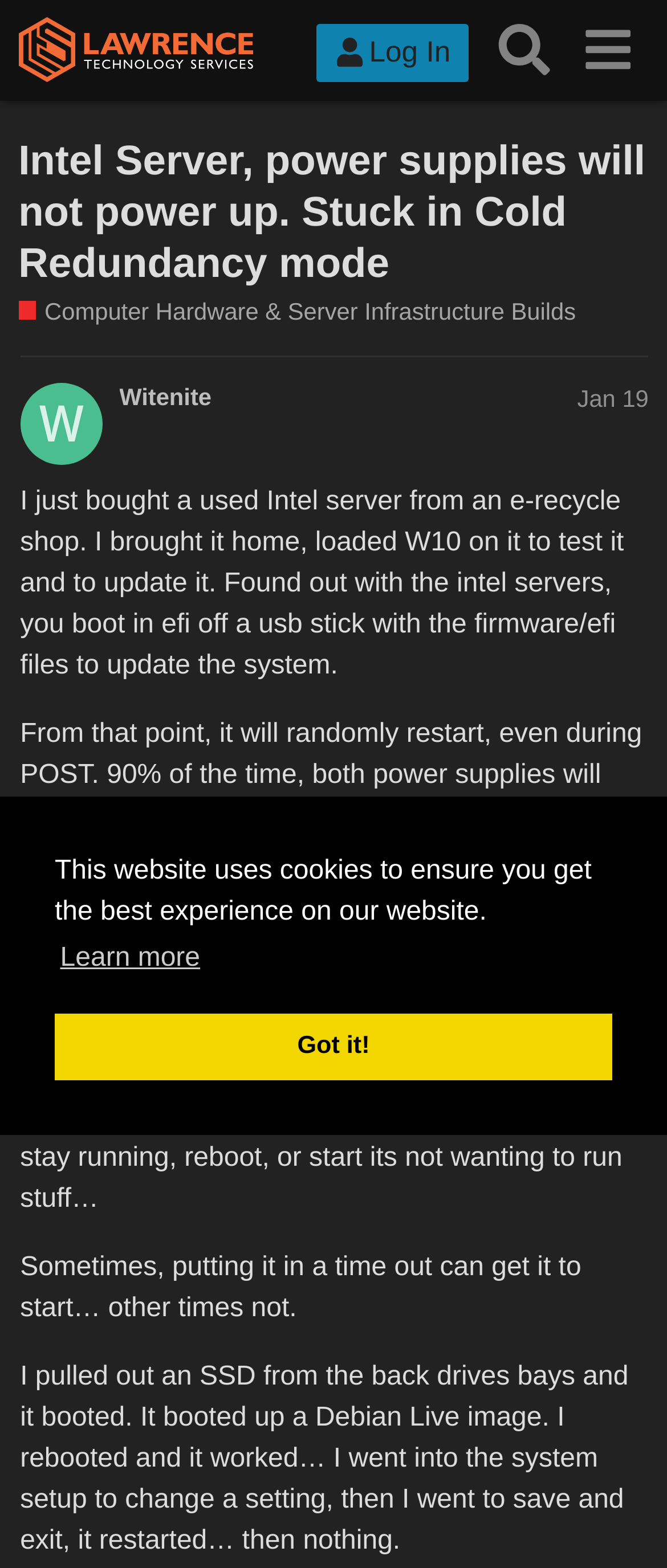Use a single word or phrase to answer this question: 
What is the result of putting the system in timeout?

Sometimes it starts